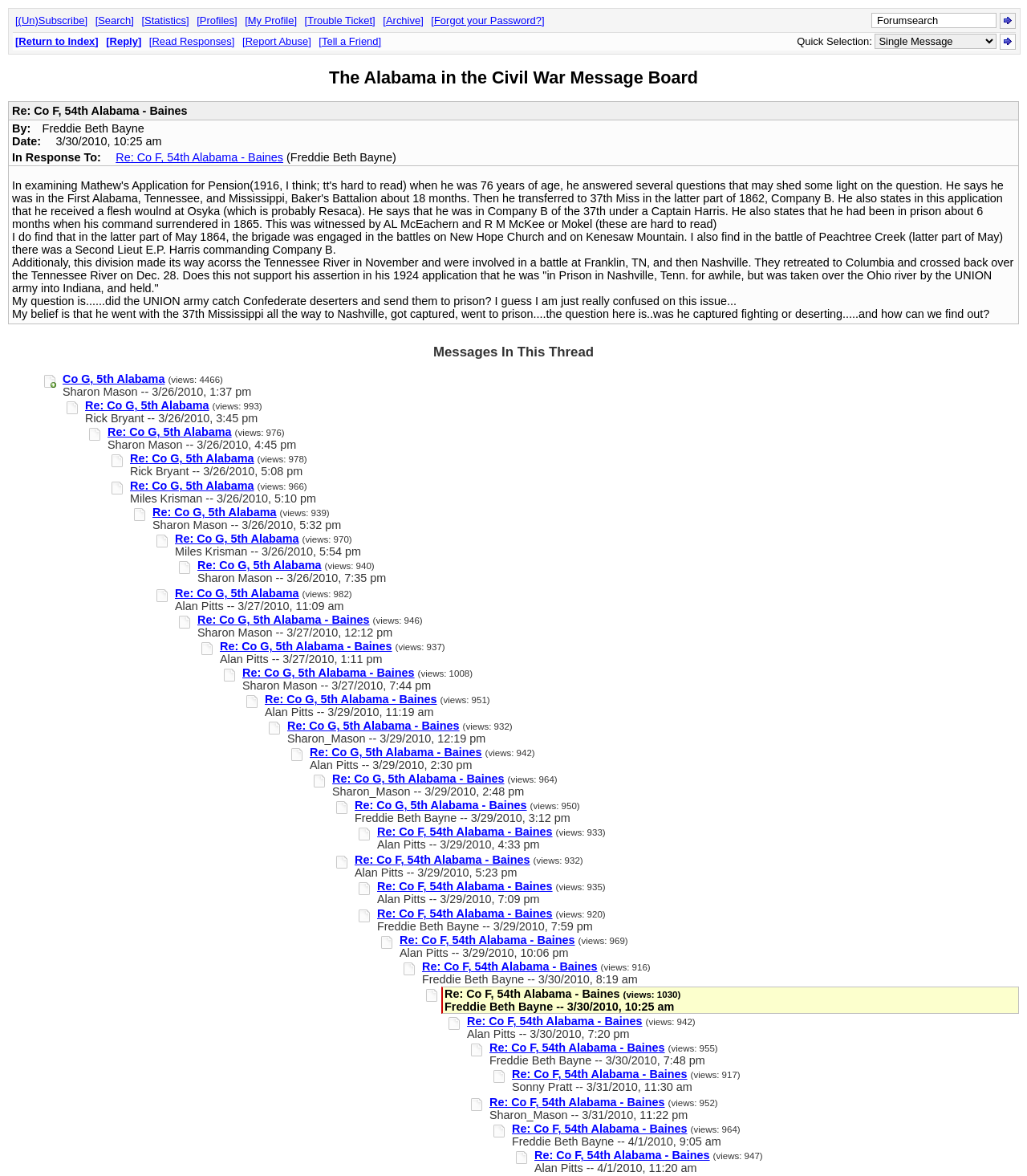Create a detailed summary of all the visual and textual information on the webpage.

This webpage appears to be a forum discussion thread, specifically the "Alabama in the Civil War Message Board". The page is divided into several sections. At the top, there is a search bar and a series of links to navigate the forum, including "Subscribe", "Search", "Statistics", "Profiles", "My Profile", "Trouble Ticket", "Archive", and "Forgot your Password?".

Below the navigation links, there is a heading that reads "The Alabama in the Civil War Message Board". Underneath this heading, there is a post titled "Re: Co F, 54th Alabama - Baines" with the author's name, "Freddie Beth Bayne", and the date "3/30/2010, 10:25 am". The post discusses the author's research on a Civil War soldier's application for a pension and asks questions about the soldier's experiences.

To the right of the post, there is a section with a heading "Quick Selection" and a dropdown menu. Below this section, there are links to navigate the thread, including "Return to Index", "Reply", "Read Responses", "Report Abuse", and "Tell a Friend".

The main content of the page is a list of messages in the thread, each with a link to the original post, the author's name, the date and time of the post, and the number of views. The messages are indented to show the hierarchy of responses, with newer responses nested underneath the original post. Each message has a link to reply to the post, and some messages have additional links to view more responses.

At the bottom of the page, there is a section with a heading "Messages In This Thread" that lists all the messages in the thread, including the original post and all the responses.